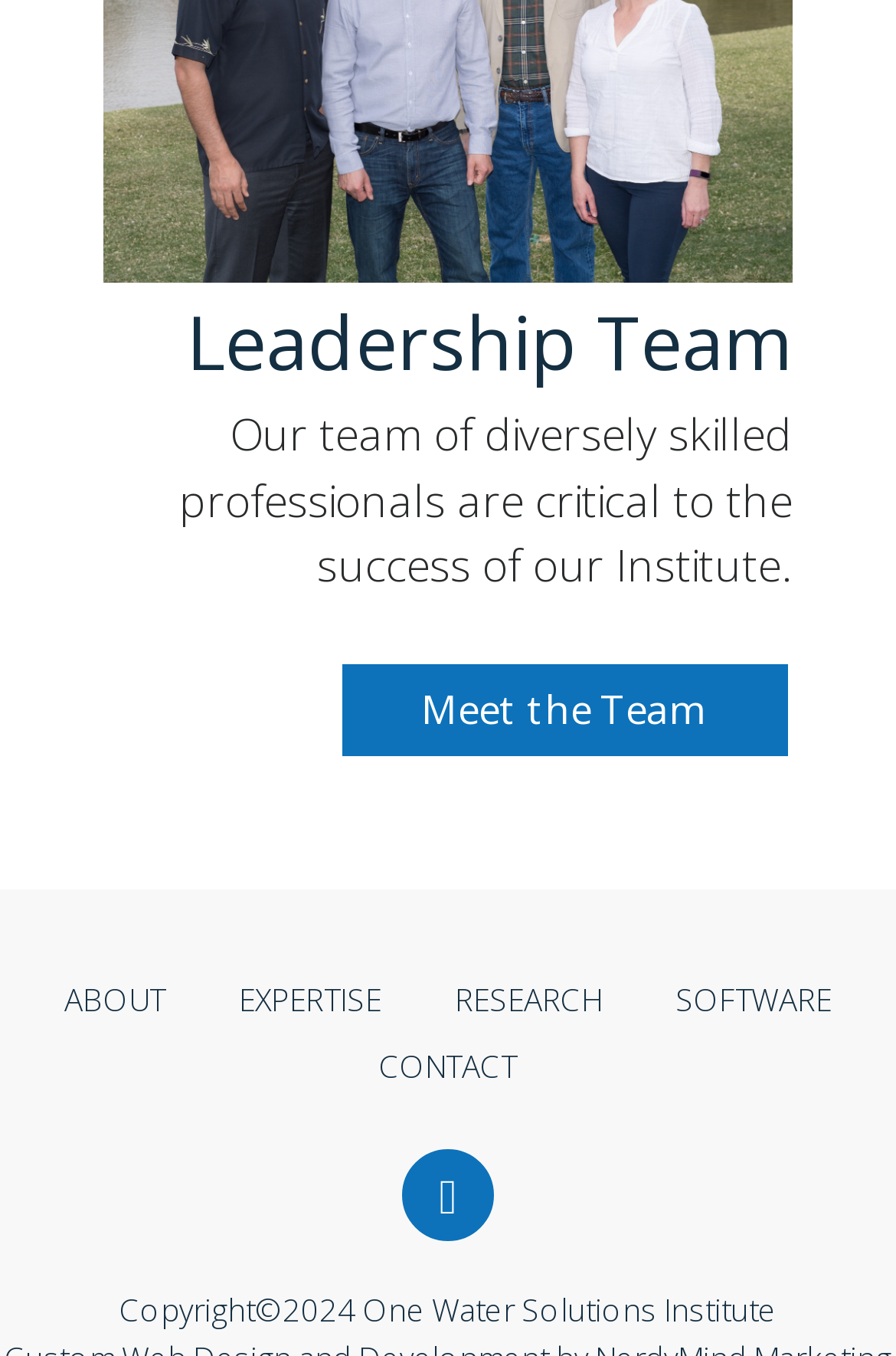How many links are there in the navigation menu?
Please provide a detailed answer to the question.

The navigation menu is located at the bottom of the webpage and contains links to 'ABOUT', 'EXPERTISE', 'RESEARCH', 'SOFTWARE', and 'CONTACT' pages. There are 5 links in total.